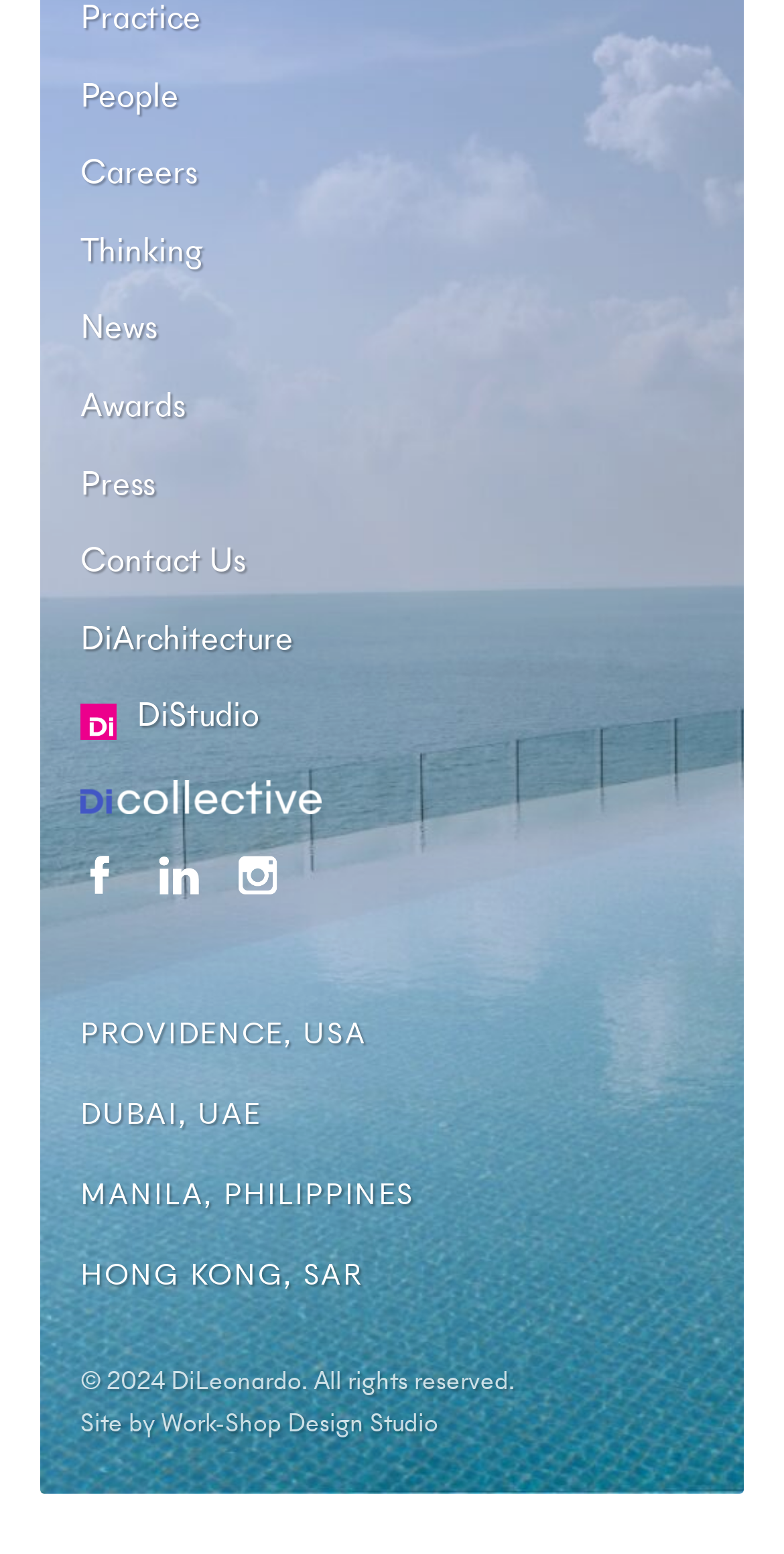Find the bounding box coordinates for the area that must be clicked to perform this action: "Explore DiArchitecture".

[0.103, 0.393, 0.374, 0.425]